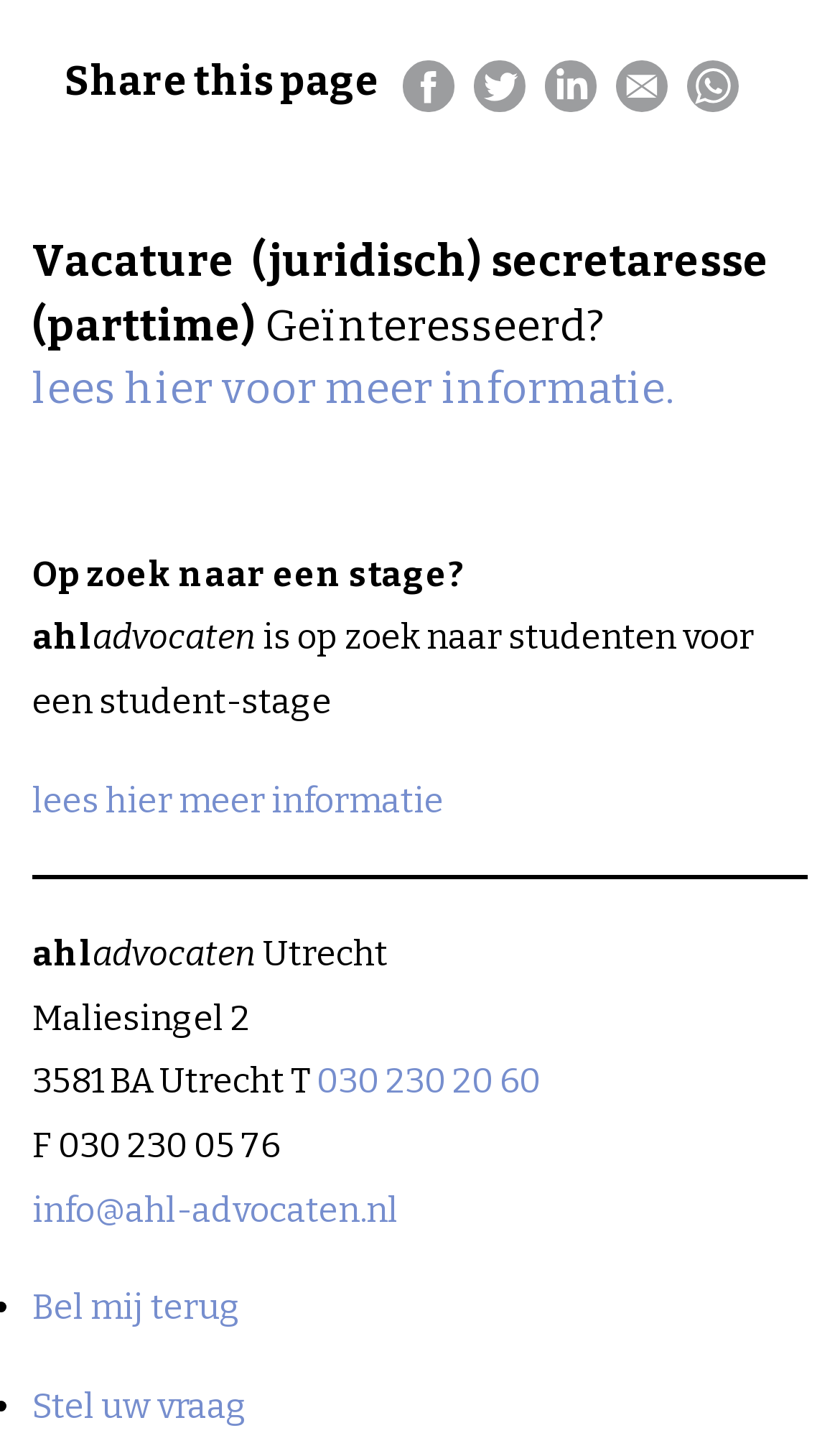Bounding box coordinates are given in the format (top-left x, top-left y, bottom-right x, bottom-right y). All values should be floating point numbers between 0 and 1. Provide the bounding box coordinate for the UI element described as: Bel mij terug

[0.038, 0.887, 0.287, 0.915]